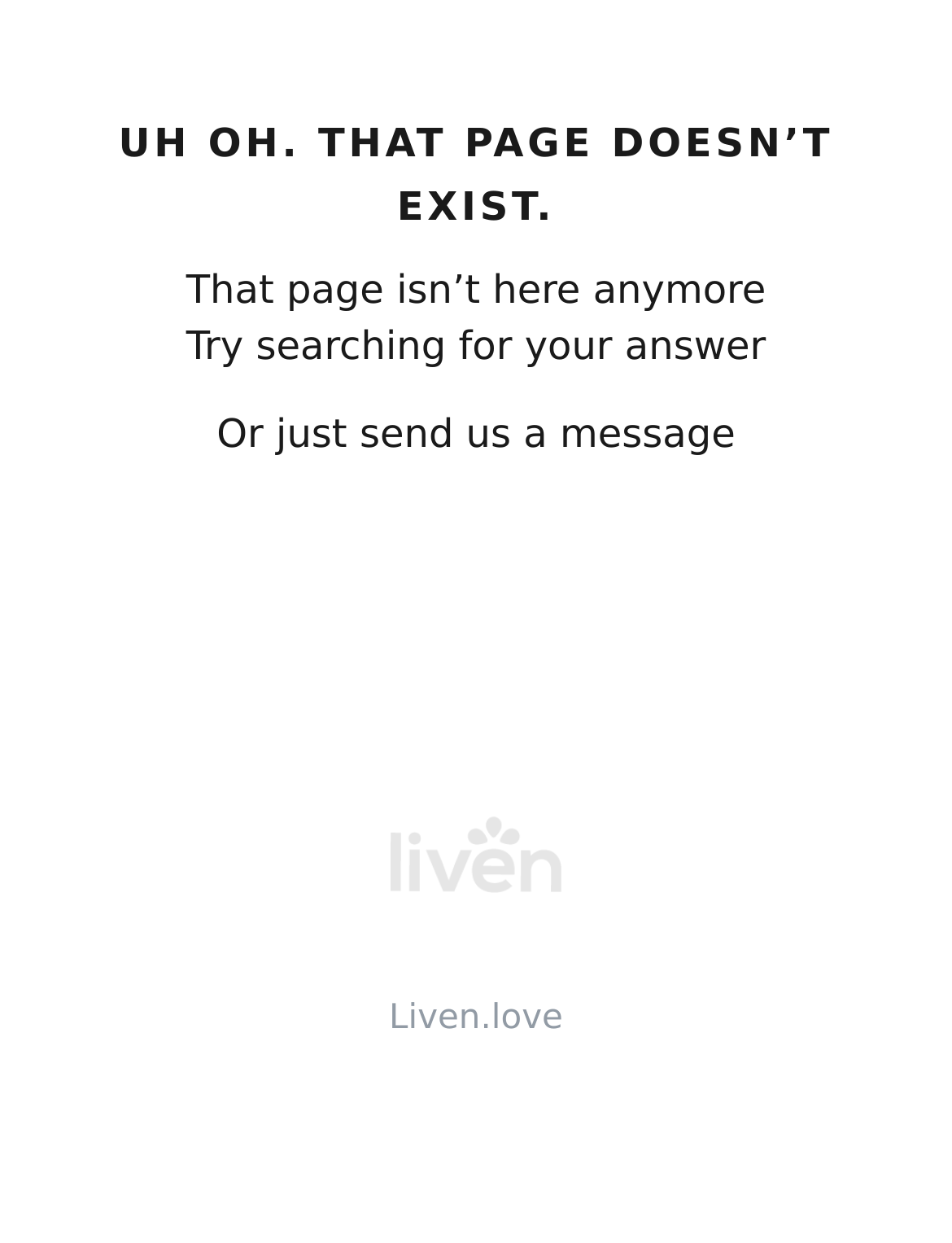Highlight the bounding box of the UI element that corresponds to this description: "alt="Liven Help Centre"".

[0.41, 0.667, 0.59, 0.708]